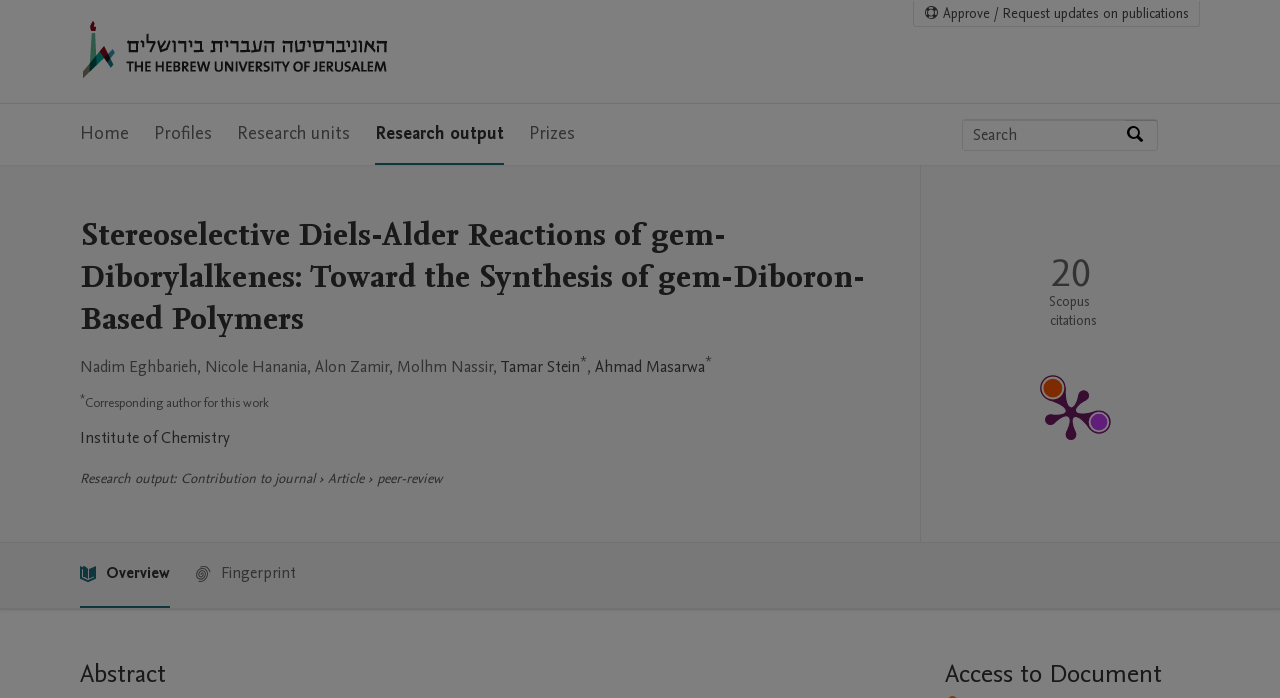Using the webpage screenshot, locate the HTML element that fits the following description and provide its bounding box: "aria-label="Search"".

[0.879, 0.17, 0.904, 0.213]